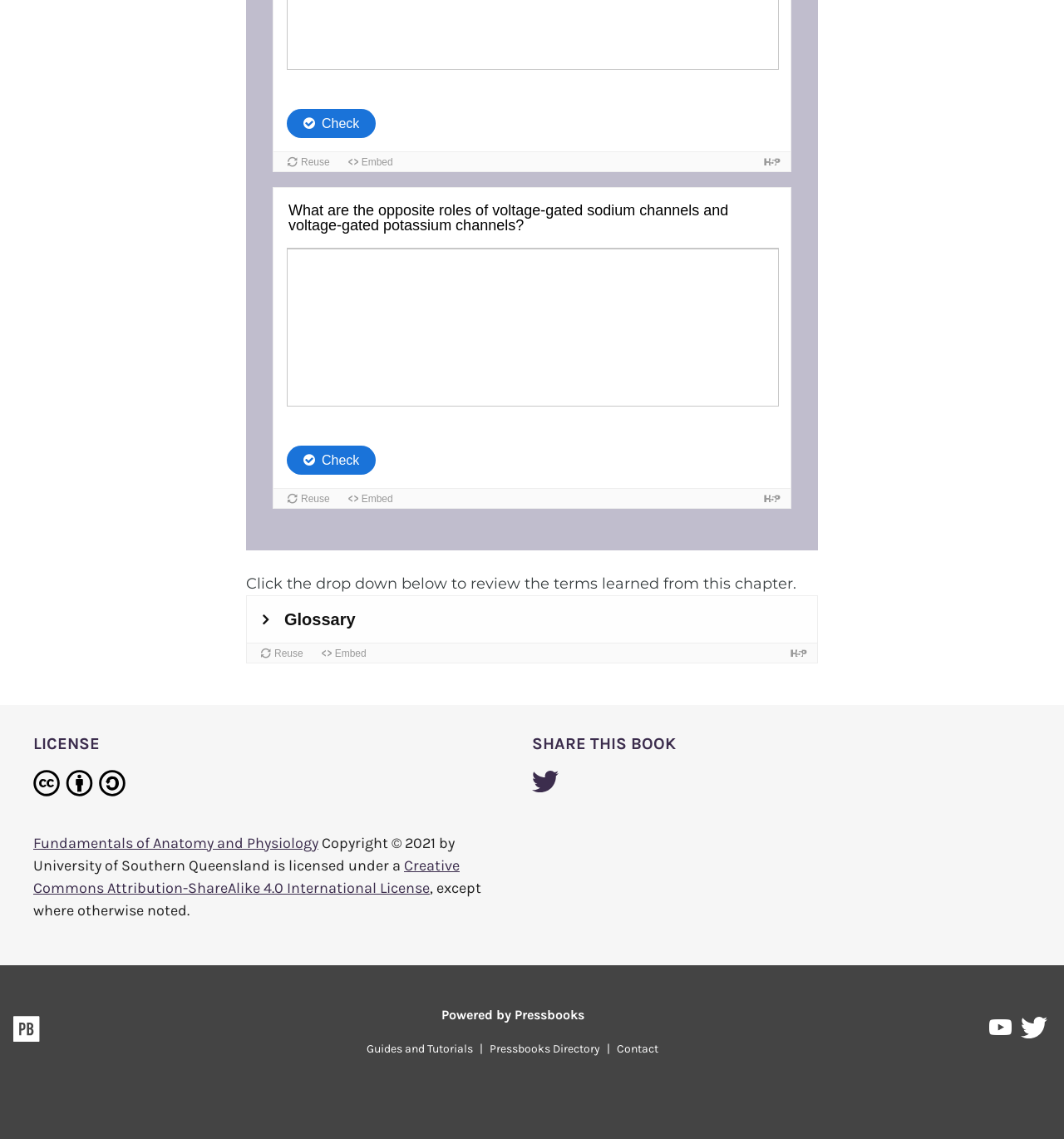Find the bounding box of the web element that fits this description: "parent_node: Powered by Pressbooks title="Pressbooks"".

[0.012, 0.892, 0.038, 0.92]